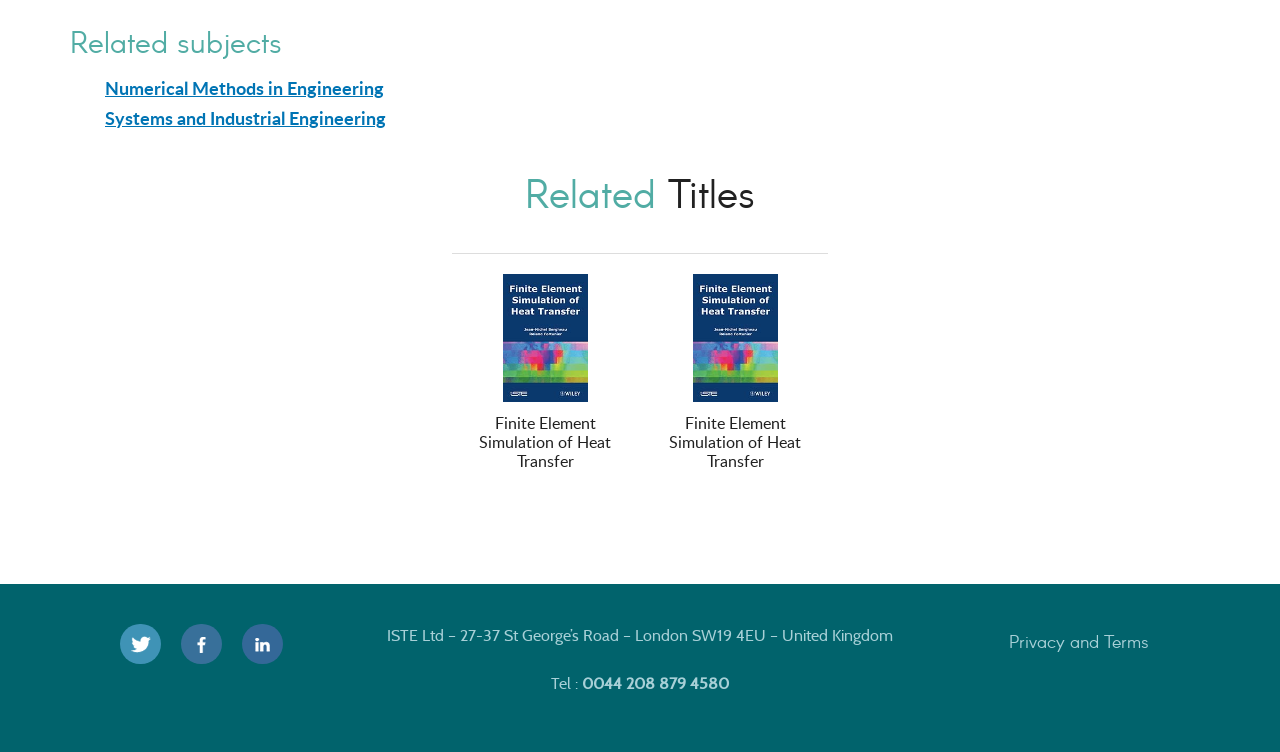Determine the coordinates of the bounding box for the clickable area needed to execute this instruction: "Click on 'Numerical Methods in Engineering'".

[0.082, 0.099, 0.3, 0.134]